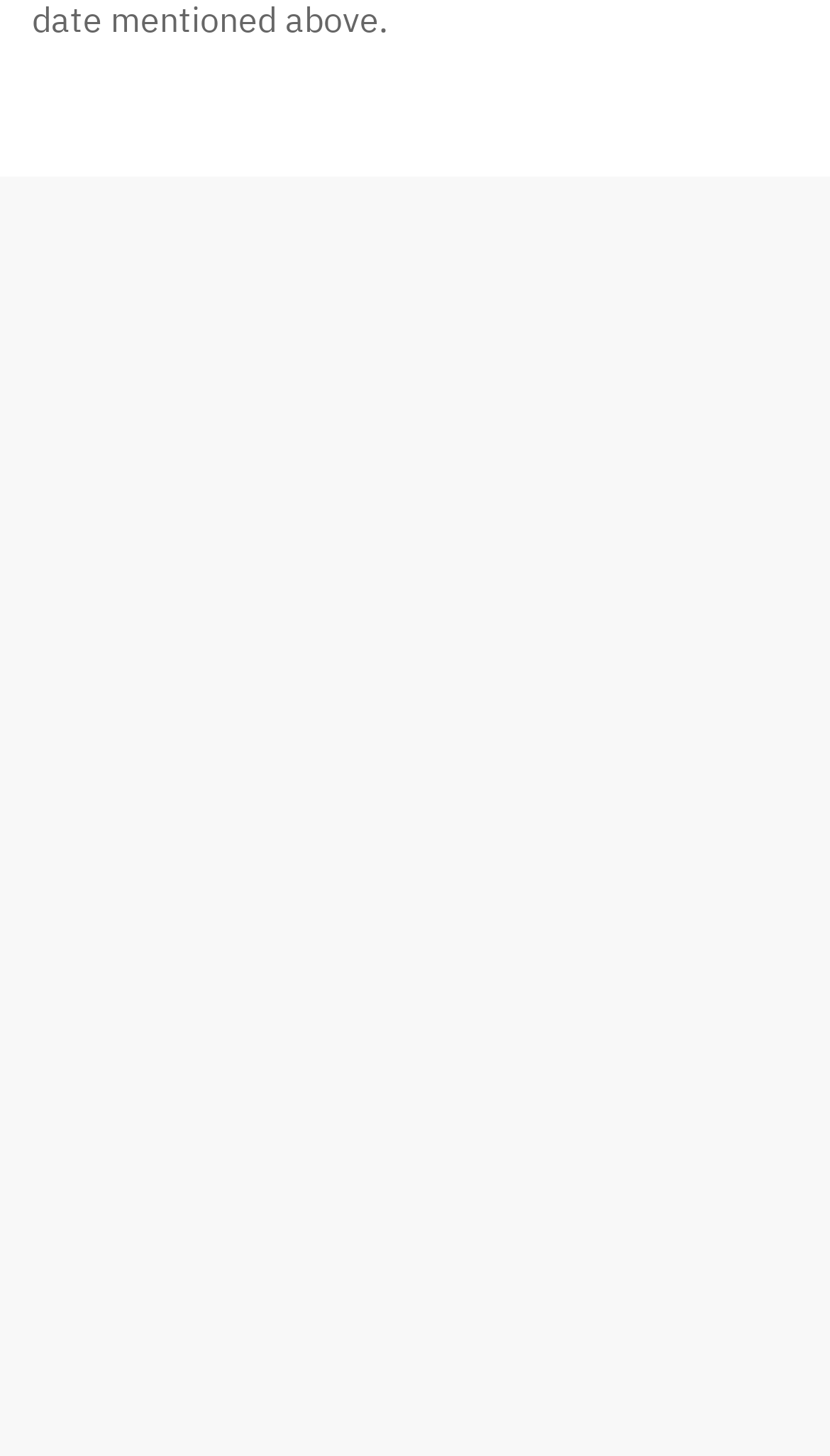Identify the bounding box for the UI element that is described as follows: "Terms & Conditions".

[0.038, 0.273, 0.962, 0.322]